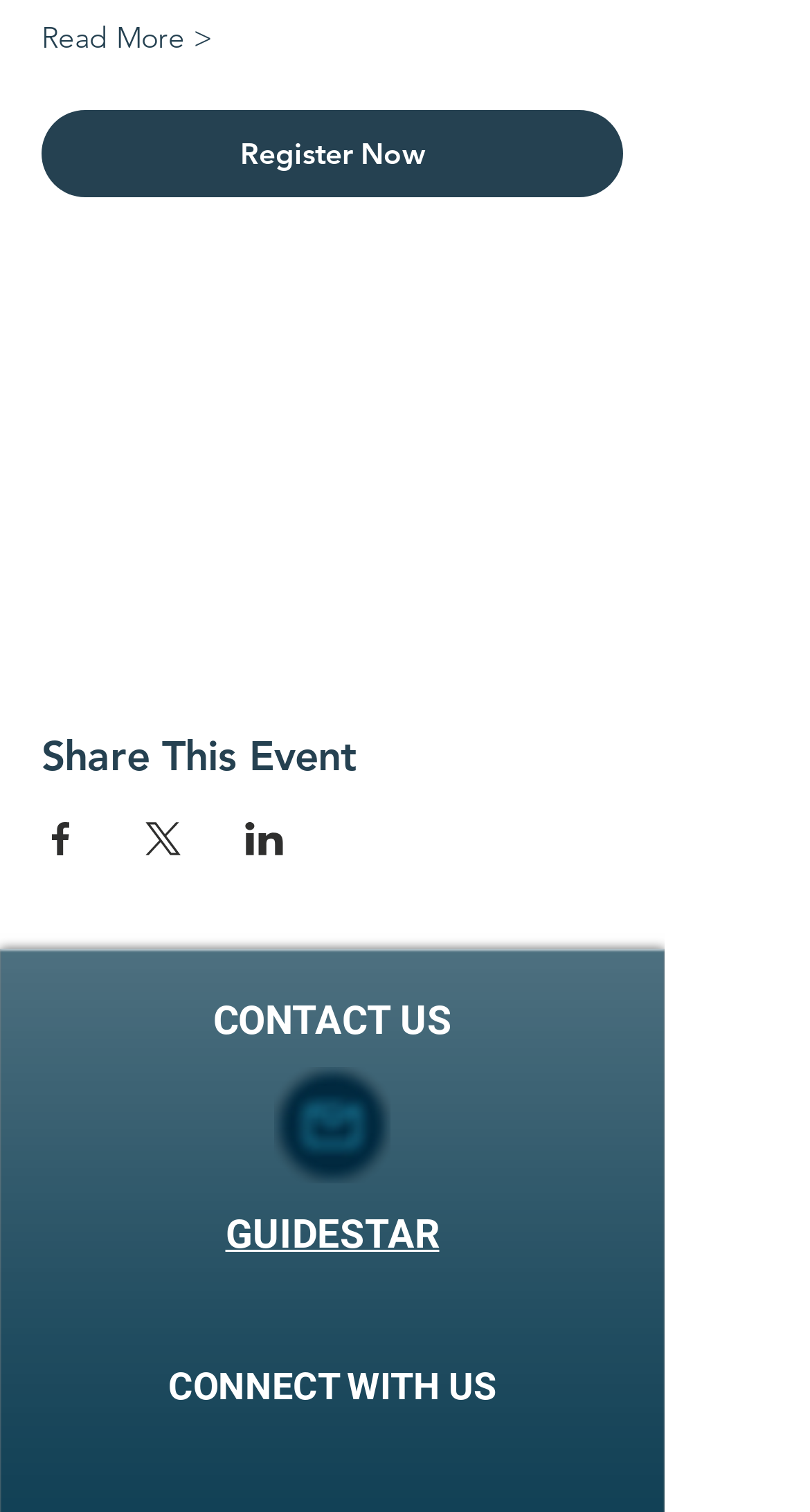From the given element description: "aria-label="Facebook"", find the bounding box for the UI element. Provide the coordinates as four float numbers between 0 and 1, in the order [left, top, right, bottom].

[0.238, 0.946, 0.328, 0.995]